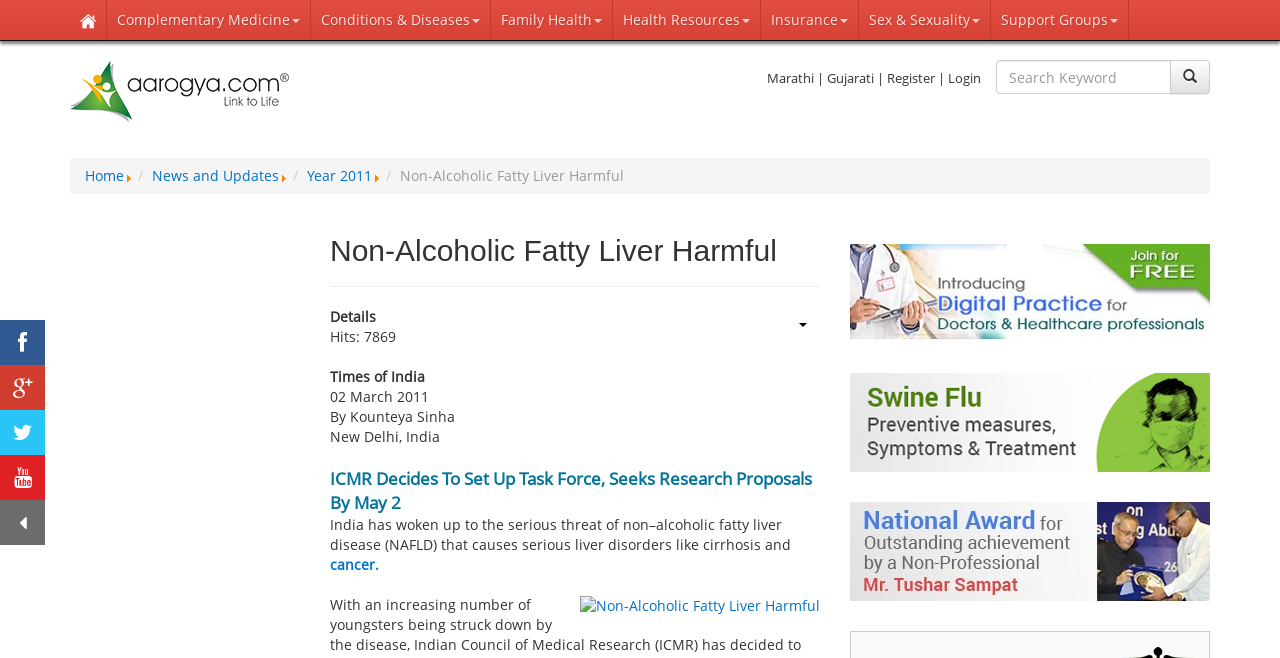Determine the bounding box coordinates for the HTML element mentioned in the following description: "Conditions & Diseases". The coordinates should be a list of four floats ranging from 0 to 1, represented as [left, top, right, bottom].

[0.243, 0.0, 0.384, 0.061]